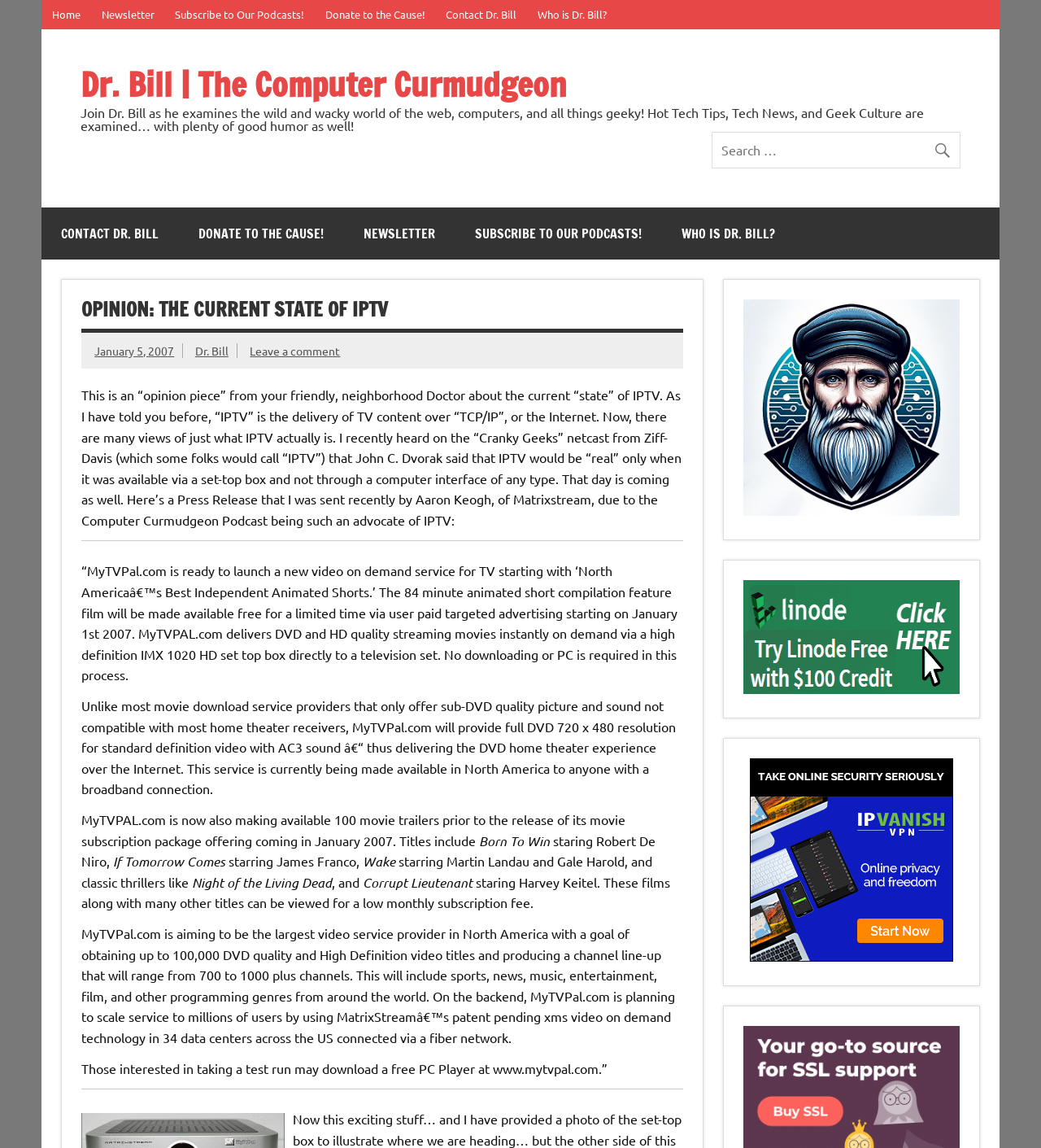What is the author's profession?
Examine the image and give a concise answer in one word or a short phrase.

Doctor